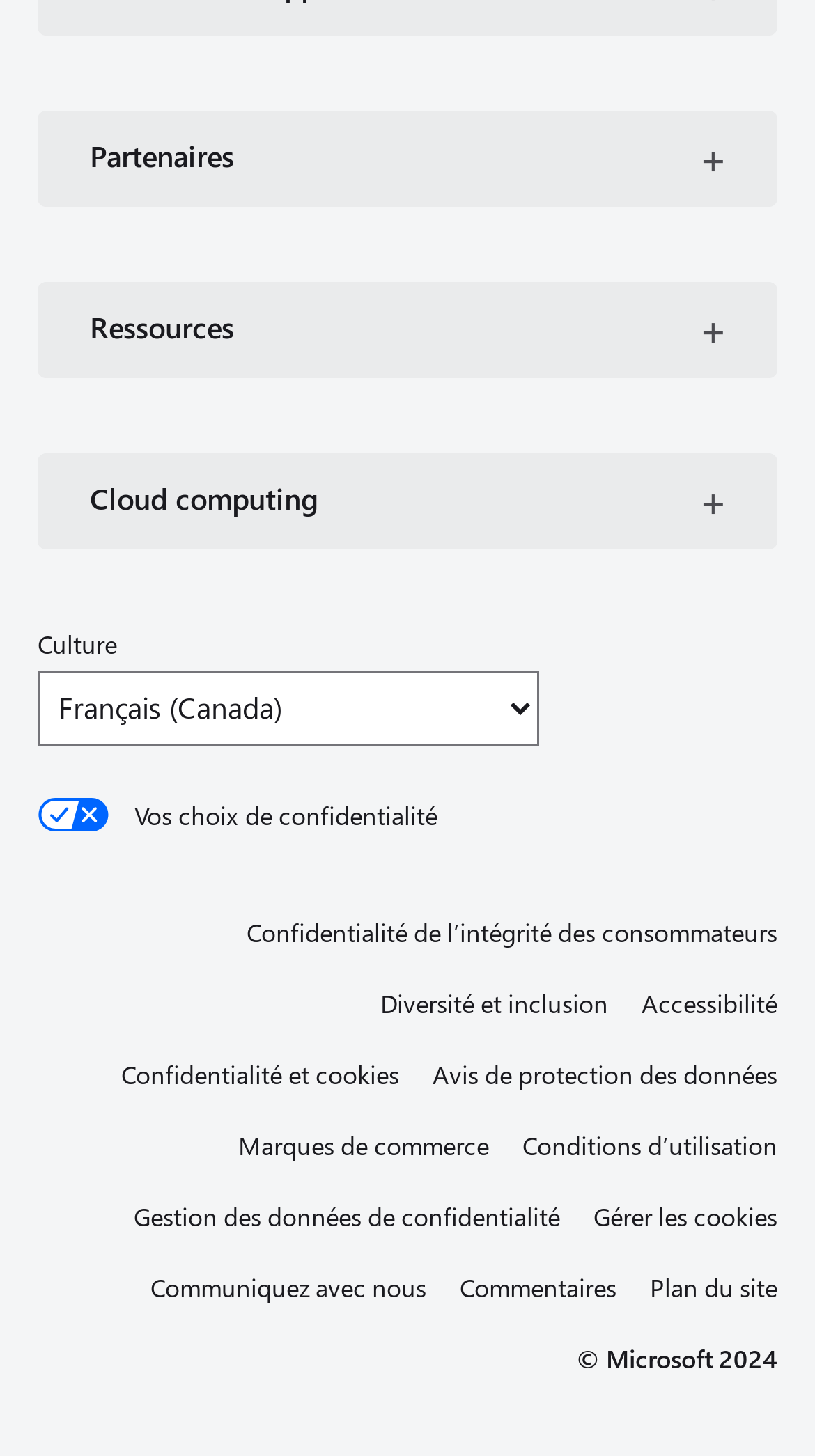Determine the bounding box coordinates of the region I should click to achieve the following instruction: "Learn about diversity and inclusion". Ensure the bounding box coordinates are four float numbers between 0 and 1, i.e., [left, top, right, bottom].

[0.467, 0.672, 0.746, 0.704]